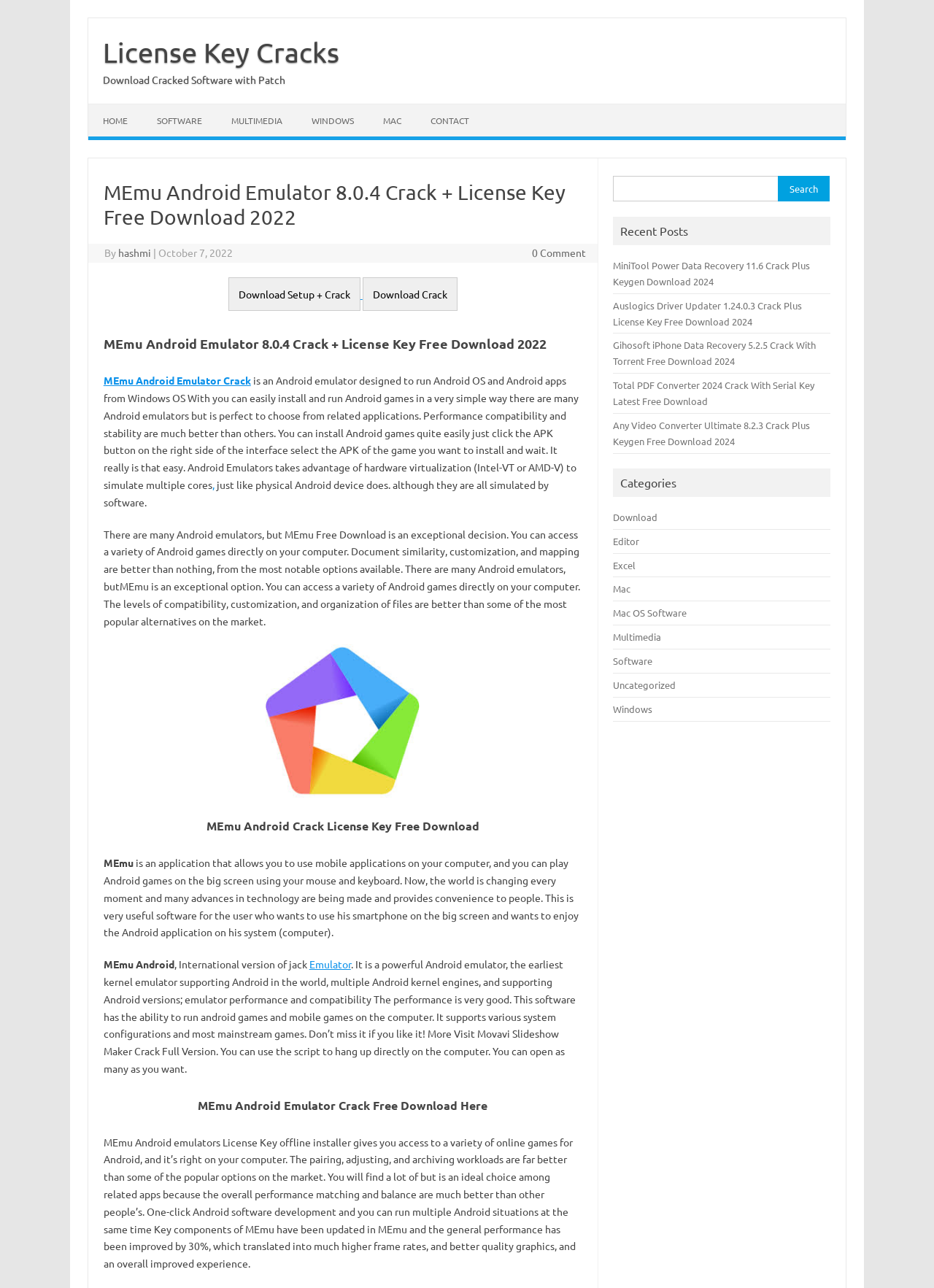Please determine the bounding box coordinates of the element to click in order to execute the following instruction: "Click on the 'Download Setup + Crack' button". The coordinates should be four float numbers between 0 and 1, specified as [left, top, right, bottom].

[0.244, 0.216, 0.386, 0.242]